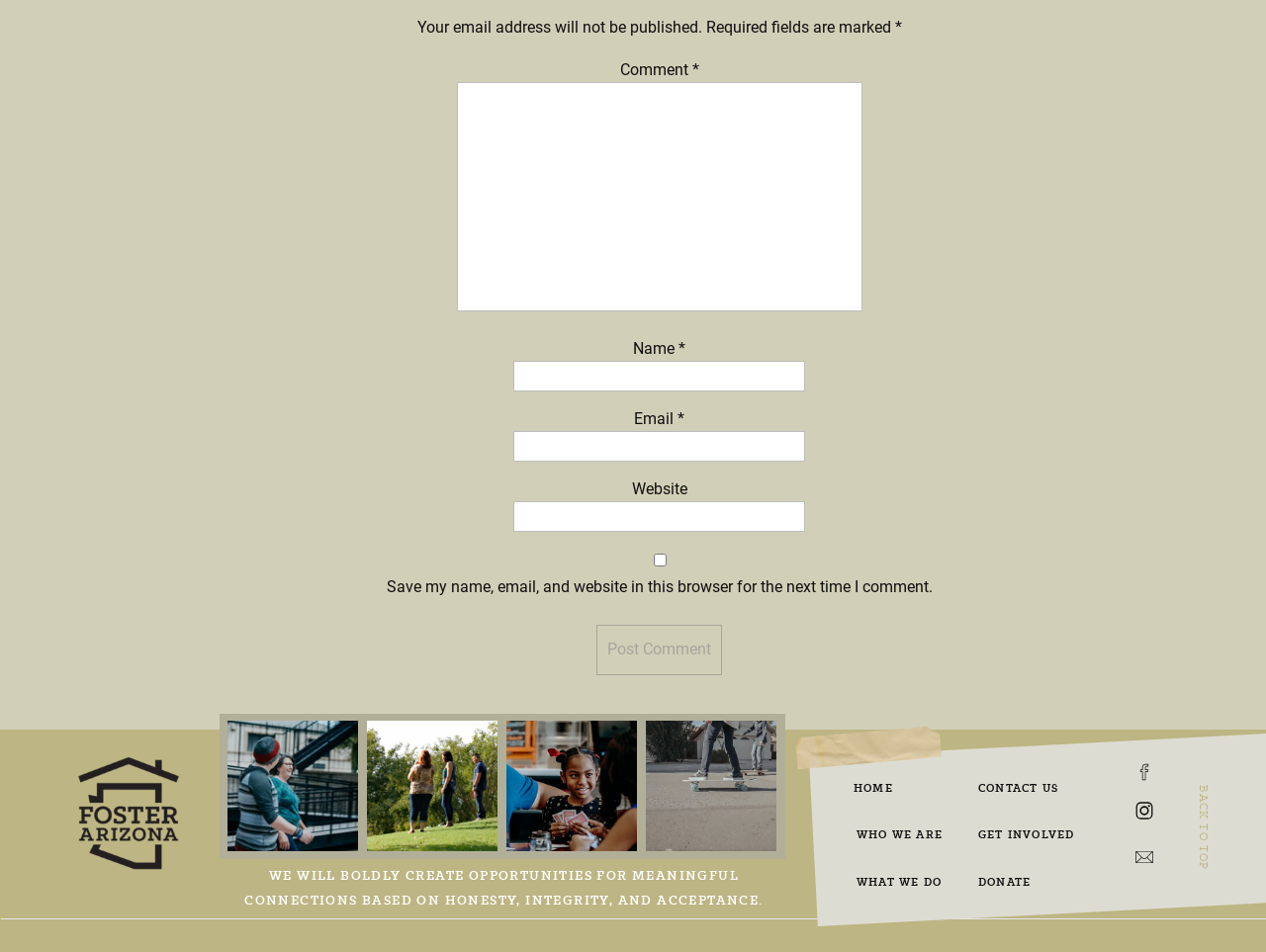Bounding box coordinates should be in the format (top-left x, top-left y, bottom-right x, bottom-right y) and all values should be floating point numbers between 0 and 1. Determine the bounding box coordinate for the UI element described as: parent_node: BACK TO TOP

[0.895, 0.84, 0.912, 0.863]